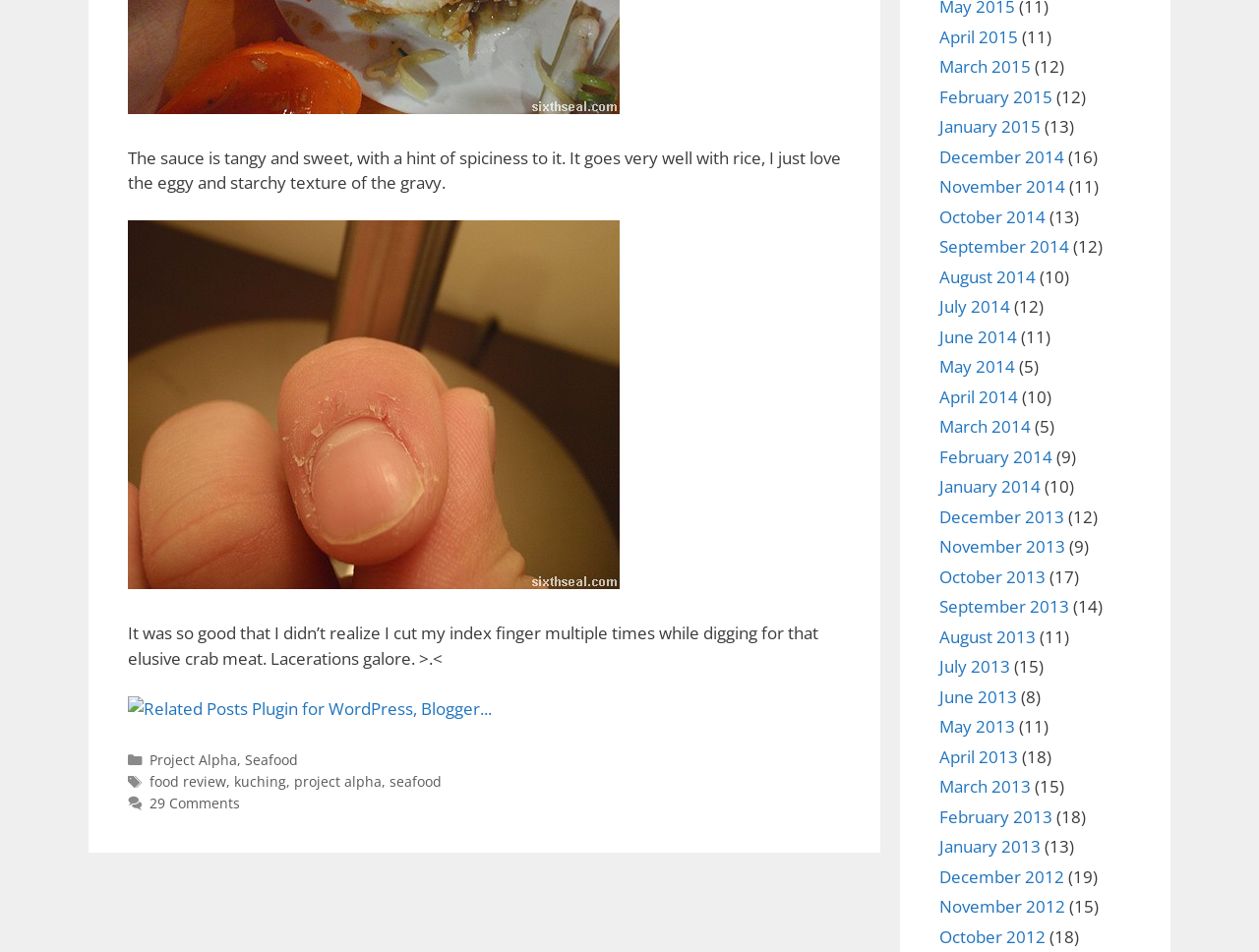Identify the bounding box coordinates of the part that should be clicked to carry out this instruction: "Click the 'Project Alpha' link".

[0.118, 0.789, 0.188, 0.808]